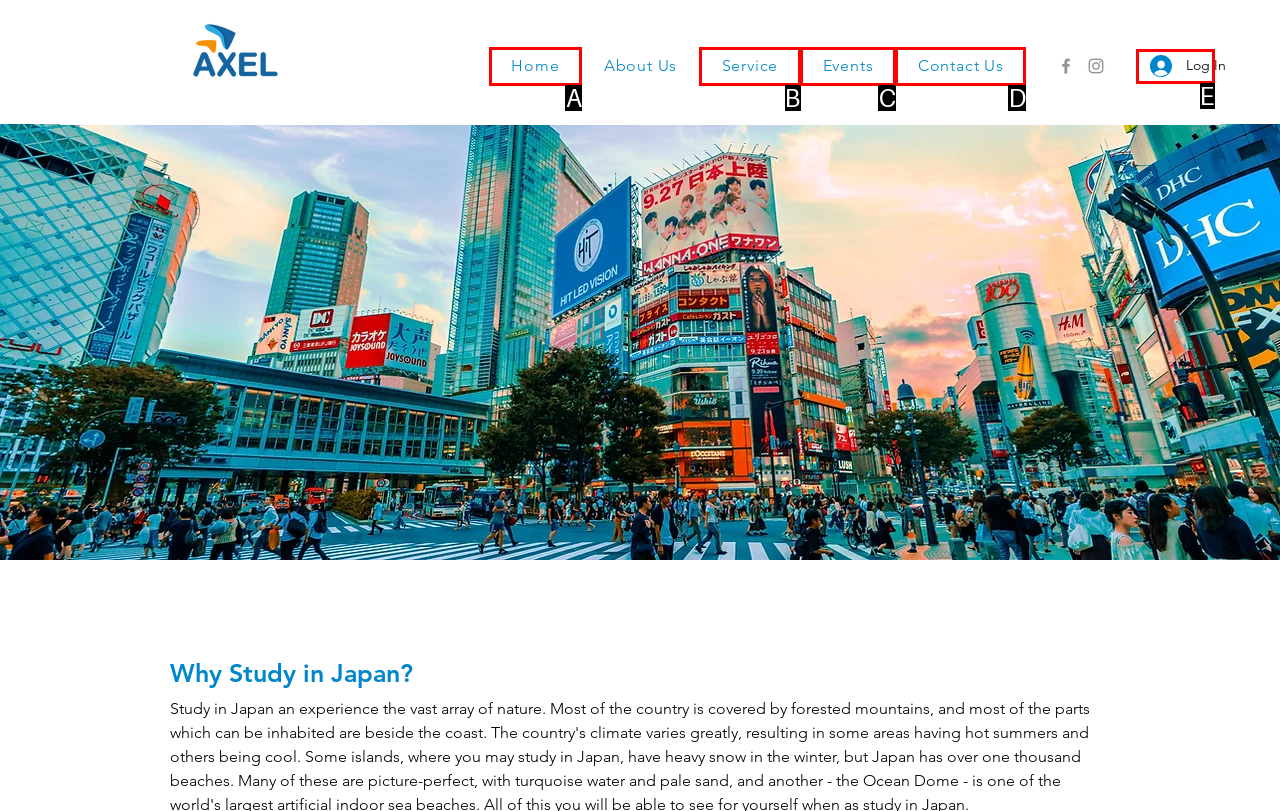Which option is described as follows: Events
Answer with the letter of the matching option directly.

C